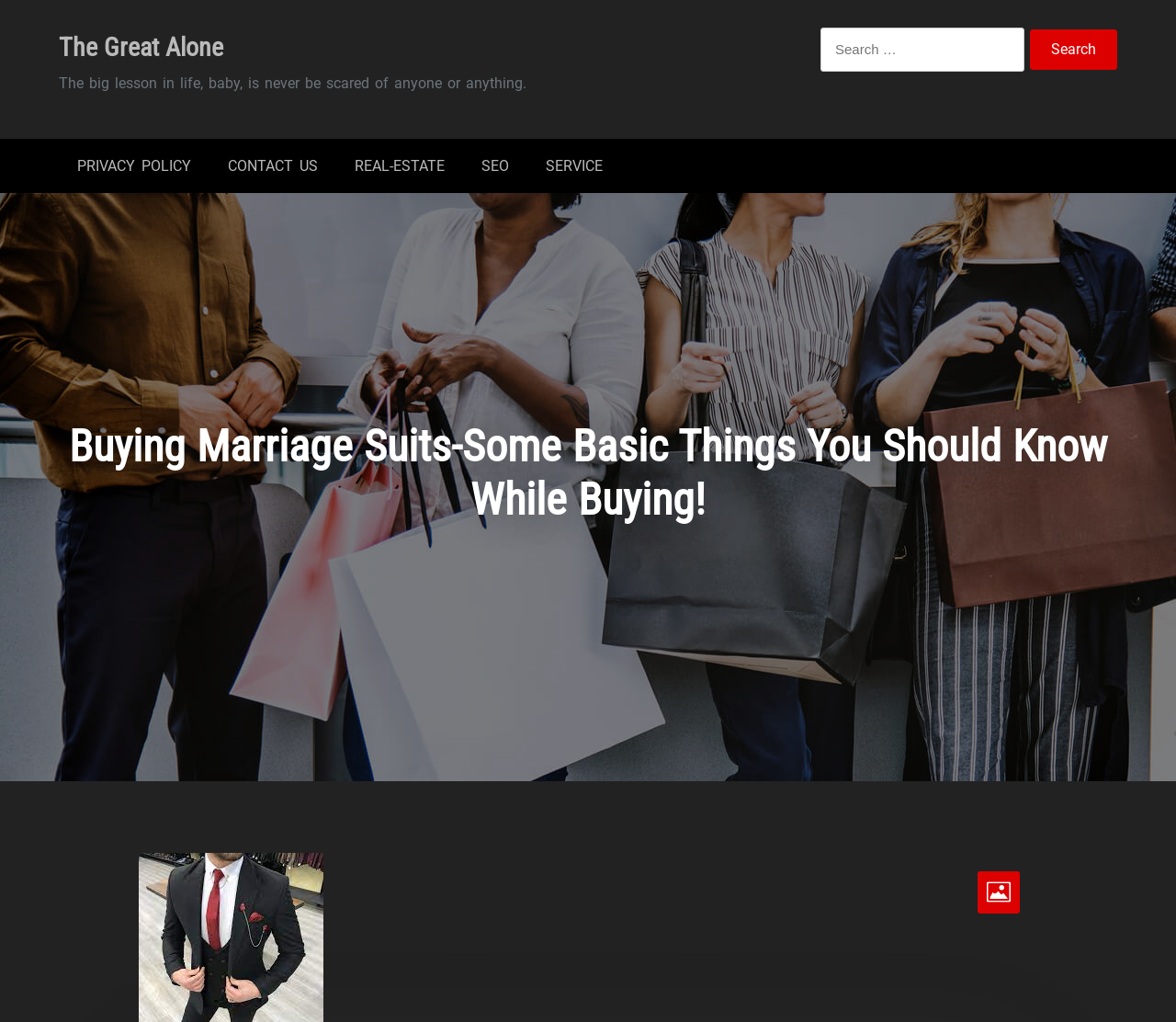Extract the main heading text from the webpage.

Buying Marriage Suits-Some Basic Things You Should Know While Buying!